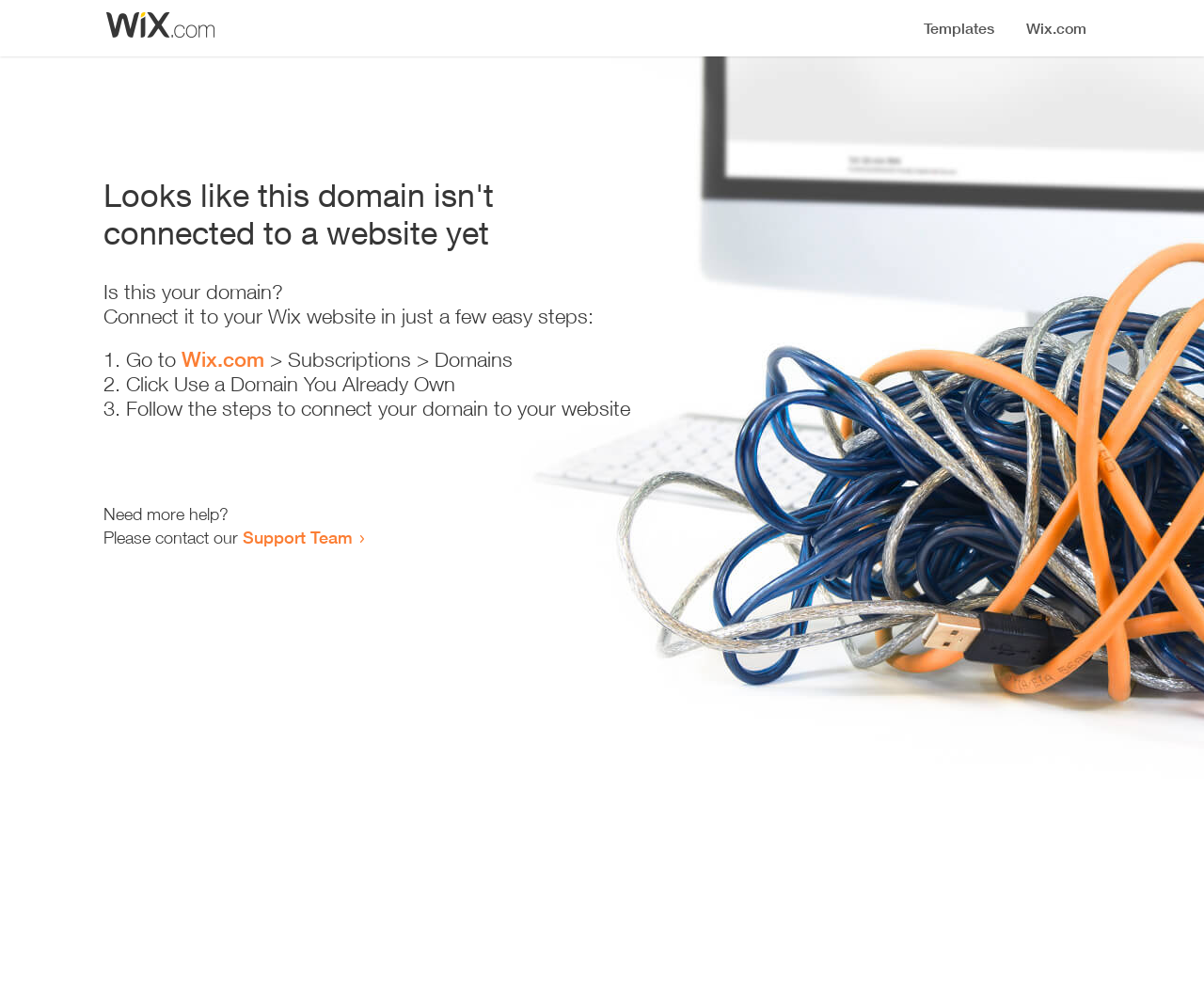Give a concise answer of one word or phrase to the question: 
What is the main issue with the domain?

Not connected to a website